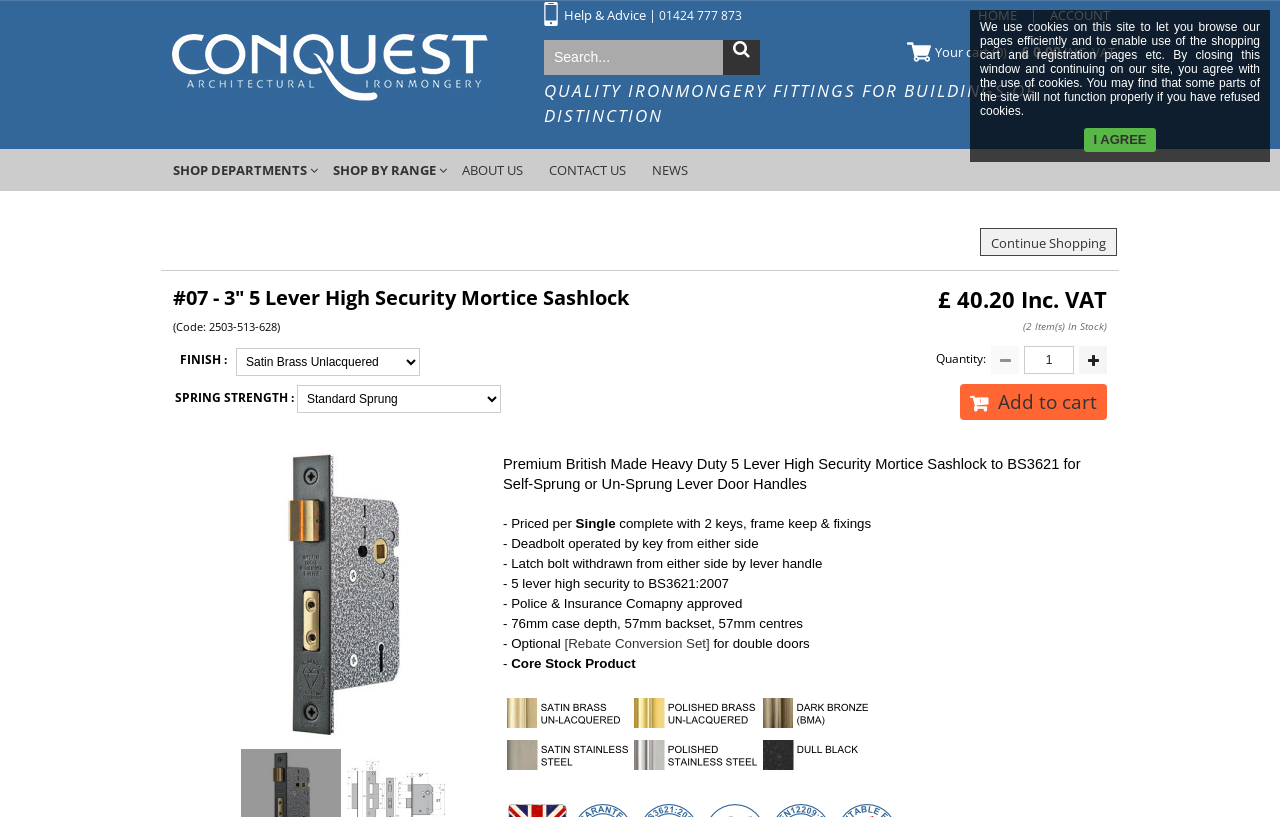Determine the bounding box coordinates of the region that needs to be clicked to achieve the task: "View cart".

[0.73, 0.053, 0.773, 0.075]